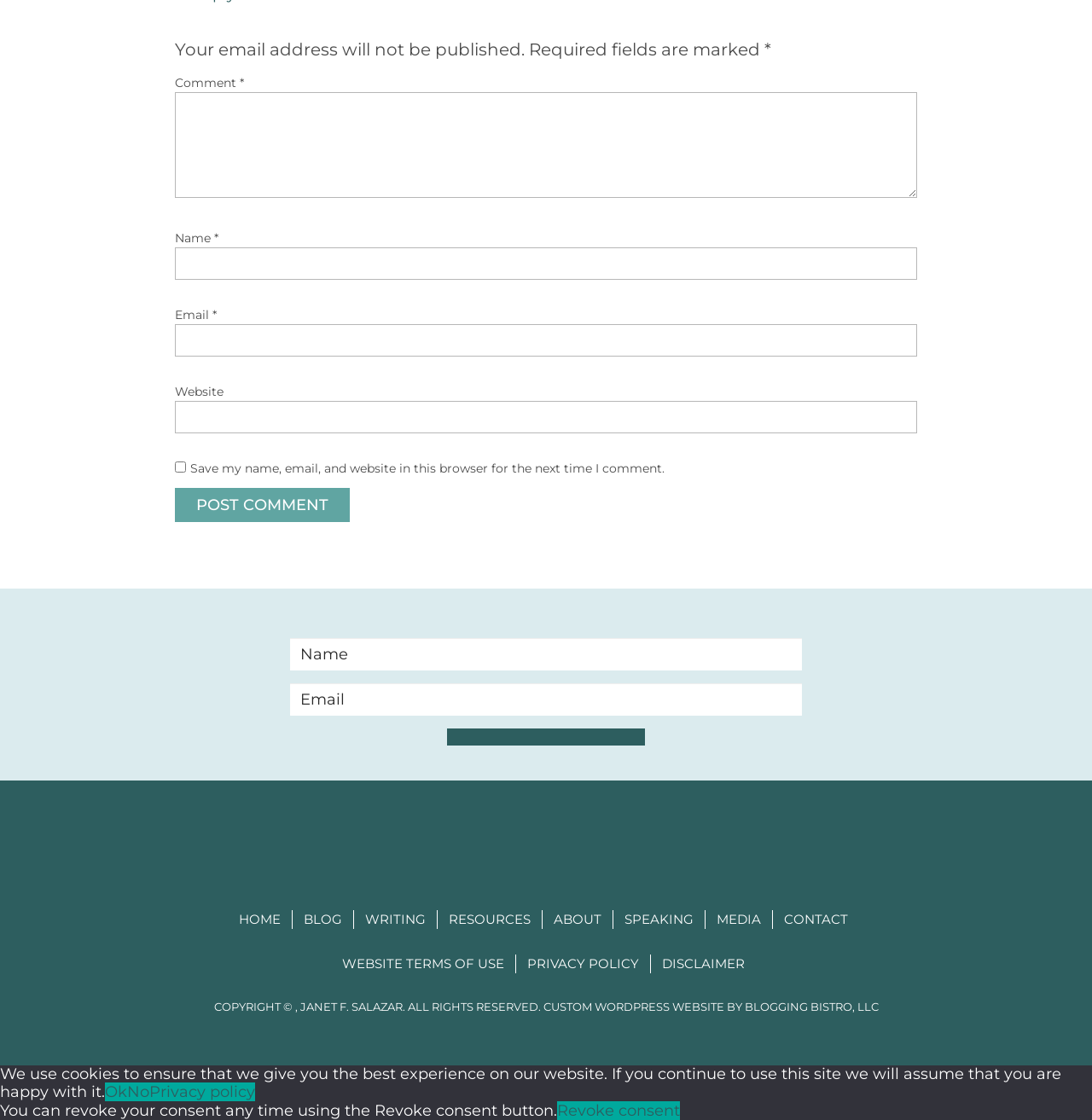What is the theme of the webpage?
Using the image as a reference, answer the question with a short word or phrase.

Writing